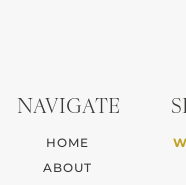Provide your answer in a single word or phrase: 
What is the design aesthetic of the navigation menu?

Minimalistic